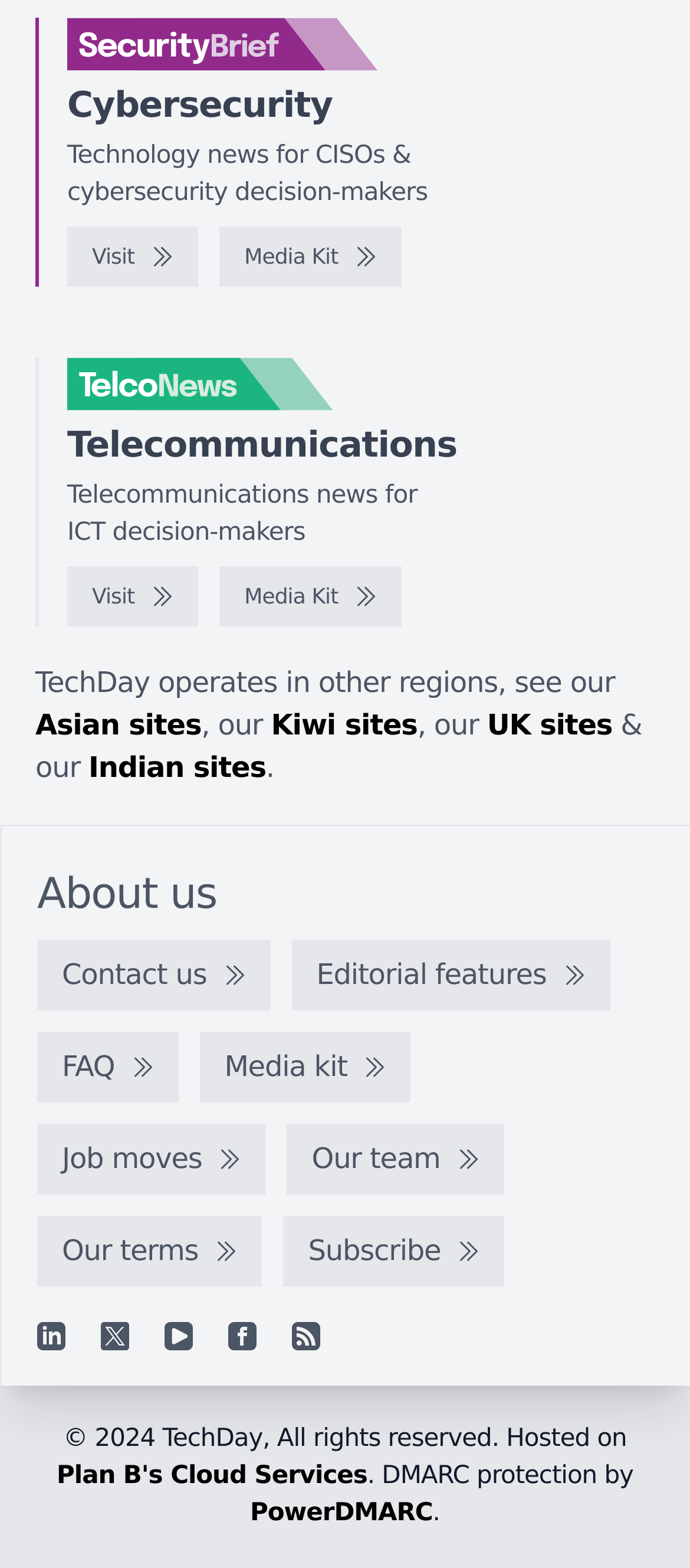Locate the bounding box coordinates of the area you need to click to fulfill this instruction: 'Check out Asian sites'. The coordinates must be in the form of four float numbers ranging from 0 to 1: [left, top, right, bottom].

[0.051, 0.452, 0.292, 0.473]